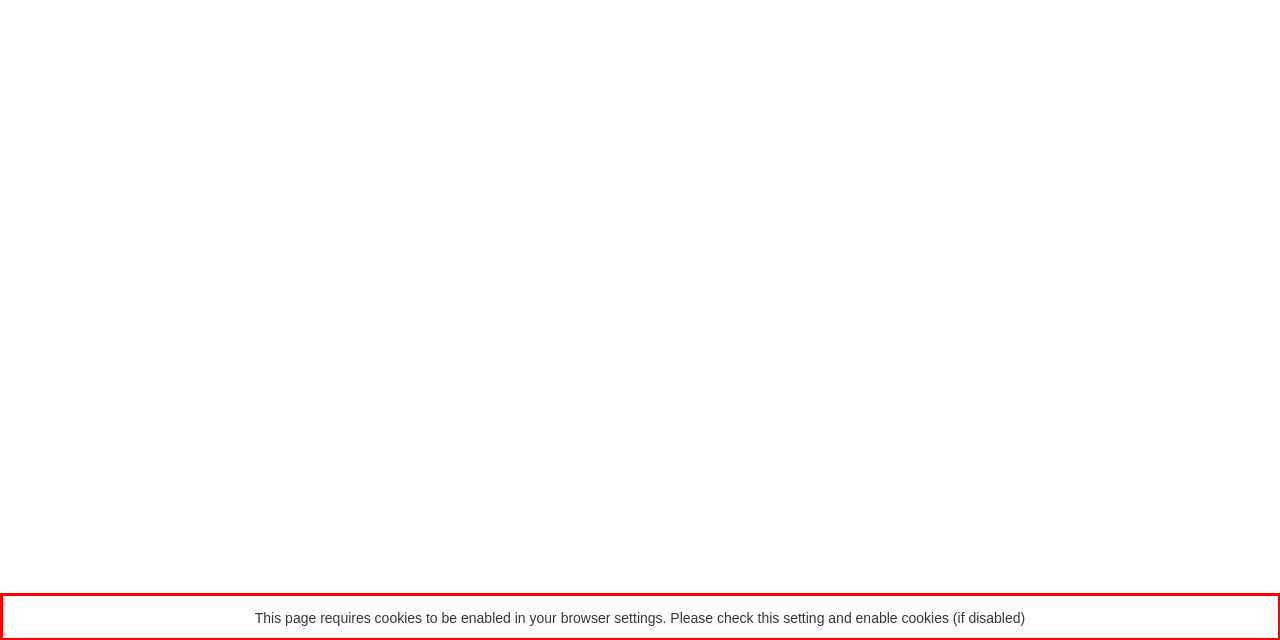Given a screenshot of a webpage, identify the red bounding box and perform OCR to recognize the text within that box.

This page requires cookies to be enabled in your browser settings. Please check this setting and enable cookies (if disabled)